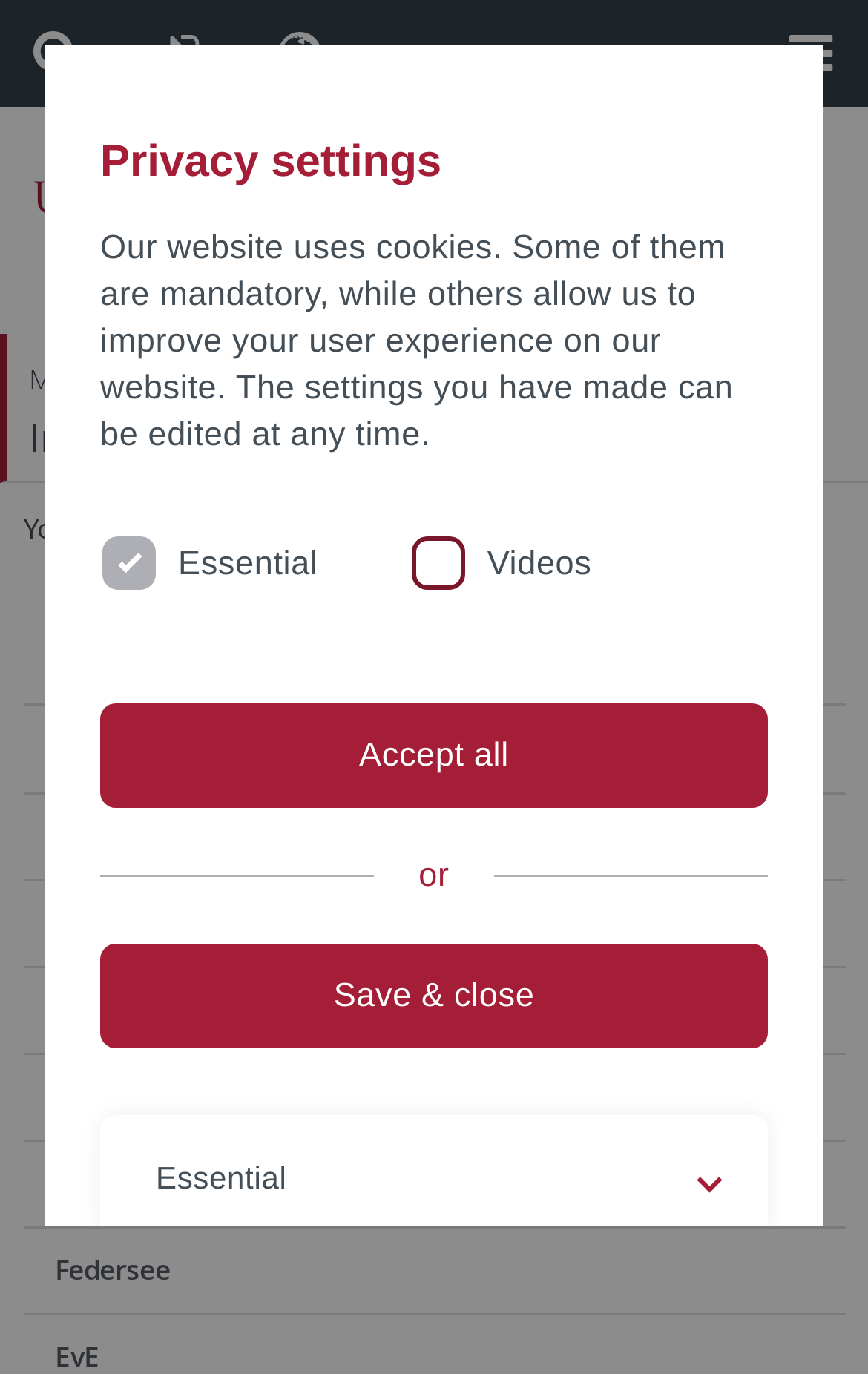Answer succinctly with a single word or phrase:
How many buttons are there in the top horizontal tablist?

4